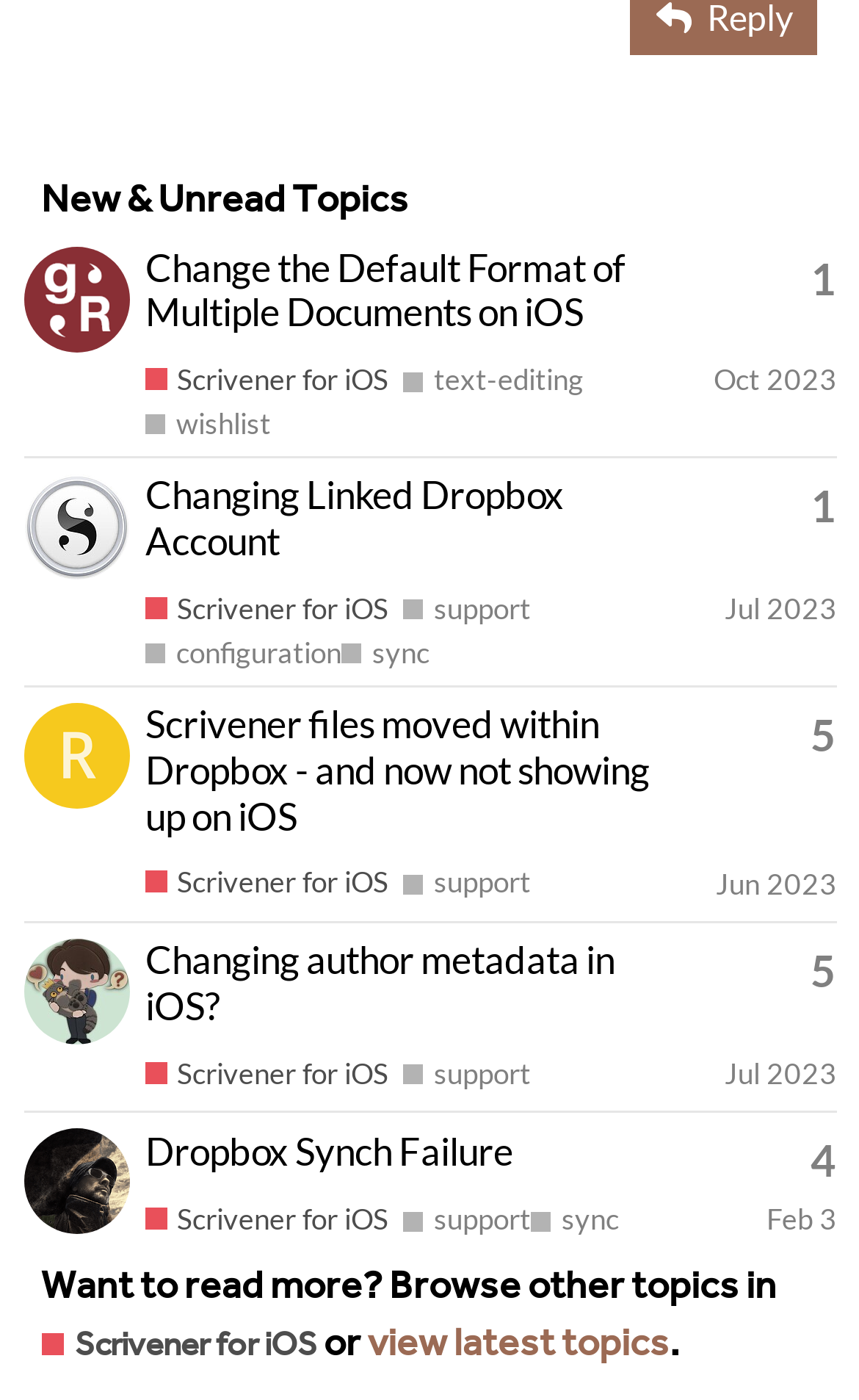Using the element description: "Changing Linked Dropbox Account", determine the bounding box coordinates for the specified UI element. The coordinates should be four float numbers between 0 and 1, [left, top, right, bottom].

[0.169, 0.338, 0.656, 0.403]